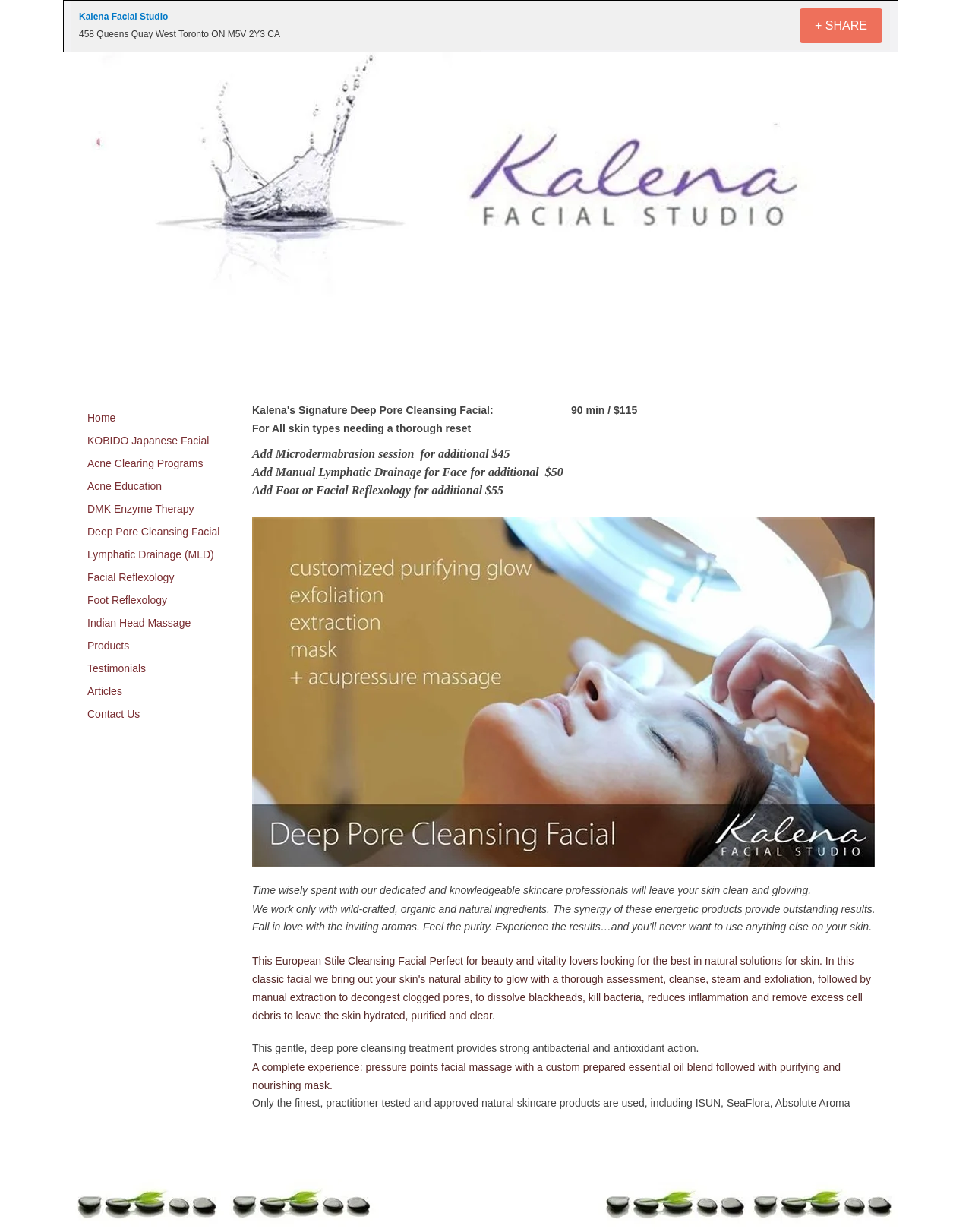Provide a one-word or brief phrase answer to the question:
How long does the Deep Pore Cleansing Facial treatment take?

90 min